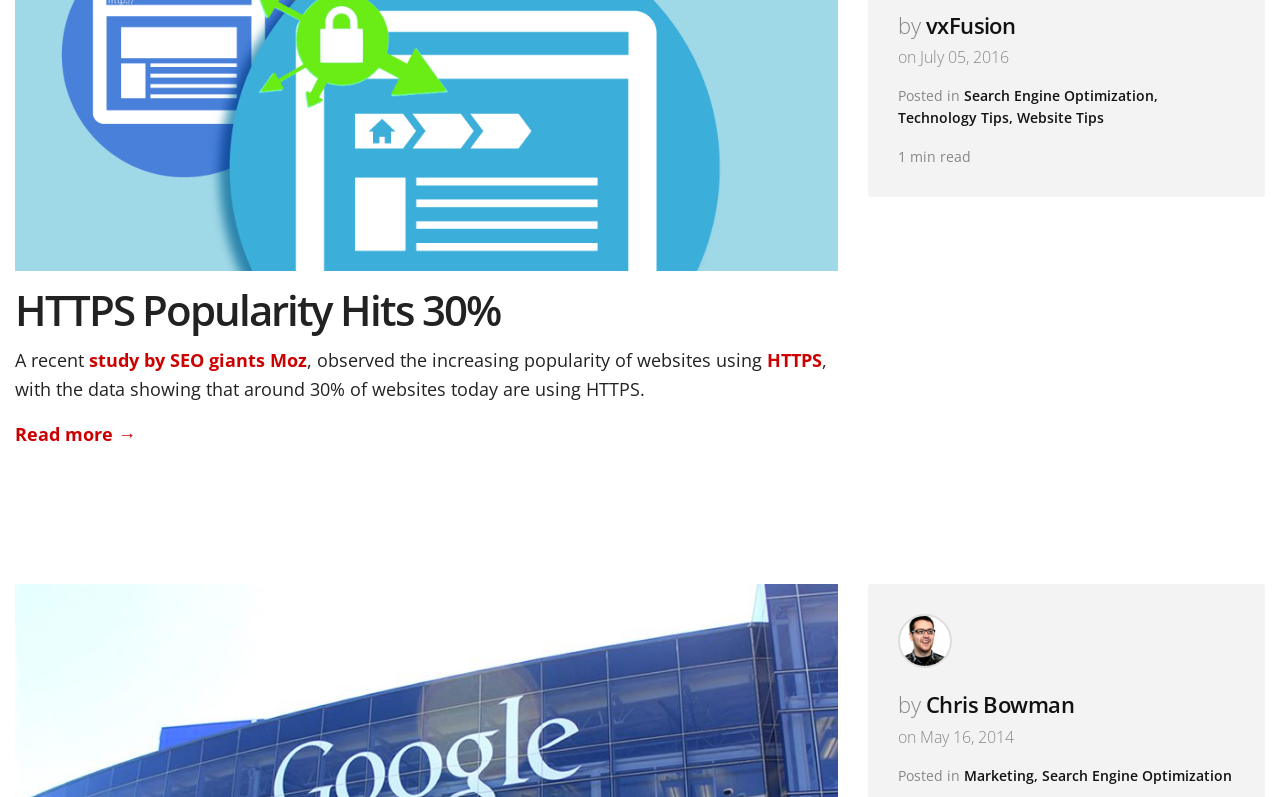Please provide a comprehensive answer to the question based on the screenshot: Who is the author of the article posted on May 16, 2014?

The author of the article posted on May 16, 2014 is Chris Bowman, which is indicated by the text 'by Chris Bowman' below the article title.